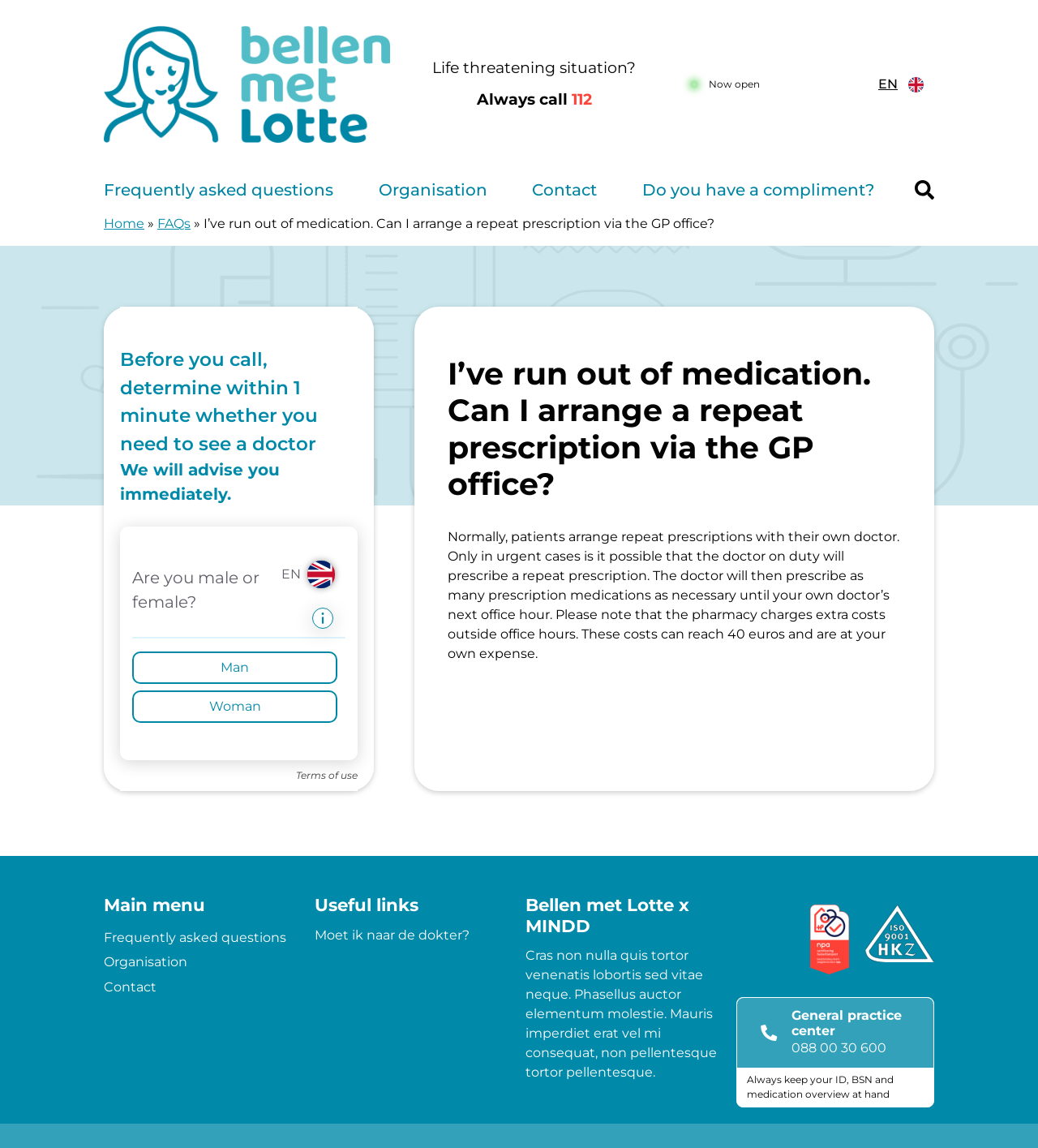Identify the bounding box coordinates of the area that should be clicked in order to complete the given instruction: "Check out electric motors". The bounding box coordinates should be four float numbers between 0 and 1, i.e., [left, top, right, bottom].

None